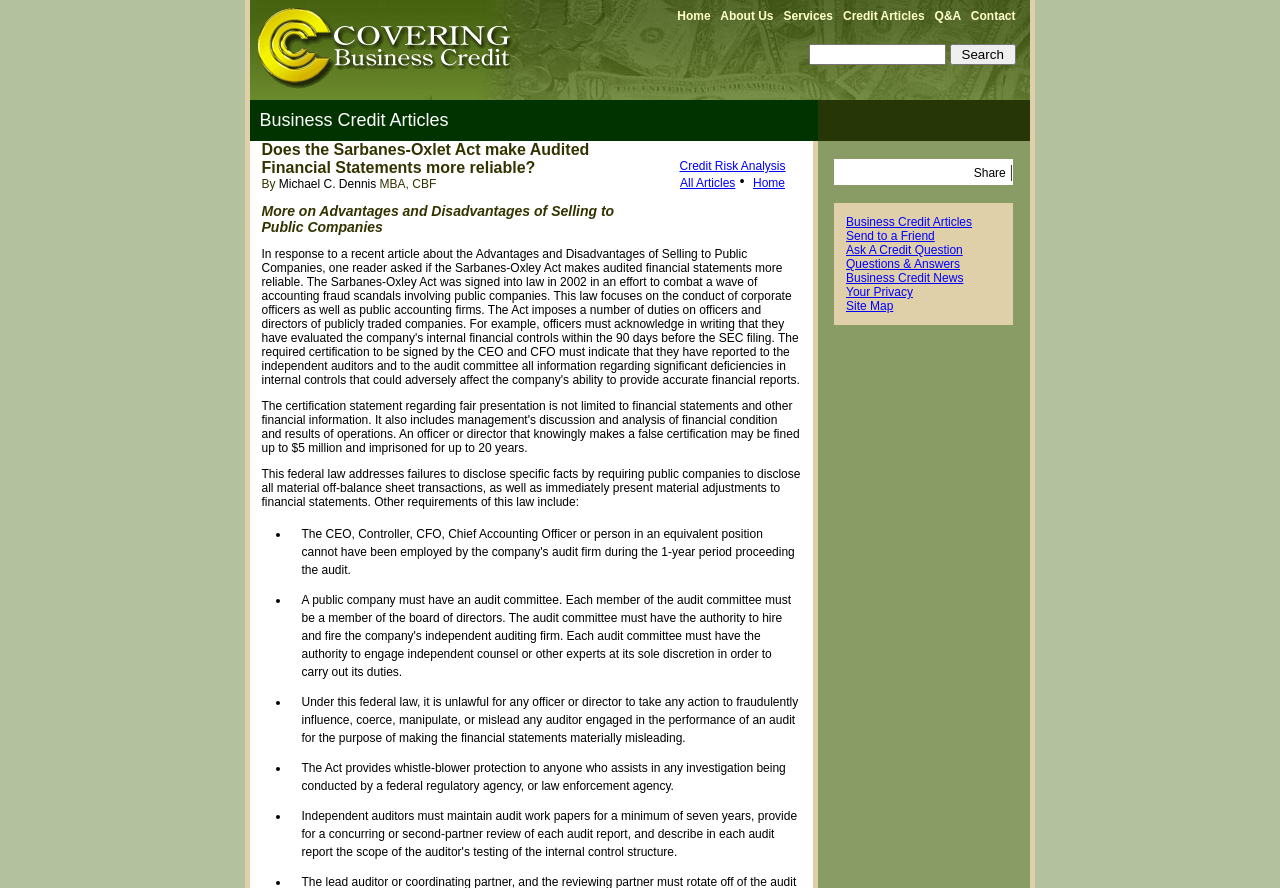Generate the text of the webpage's primary heading.

Does the Sarbanes-Oxlet Act make Audited Financial Statements more reliable?
By Michael C. Dennis MBA, CBF